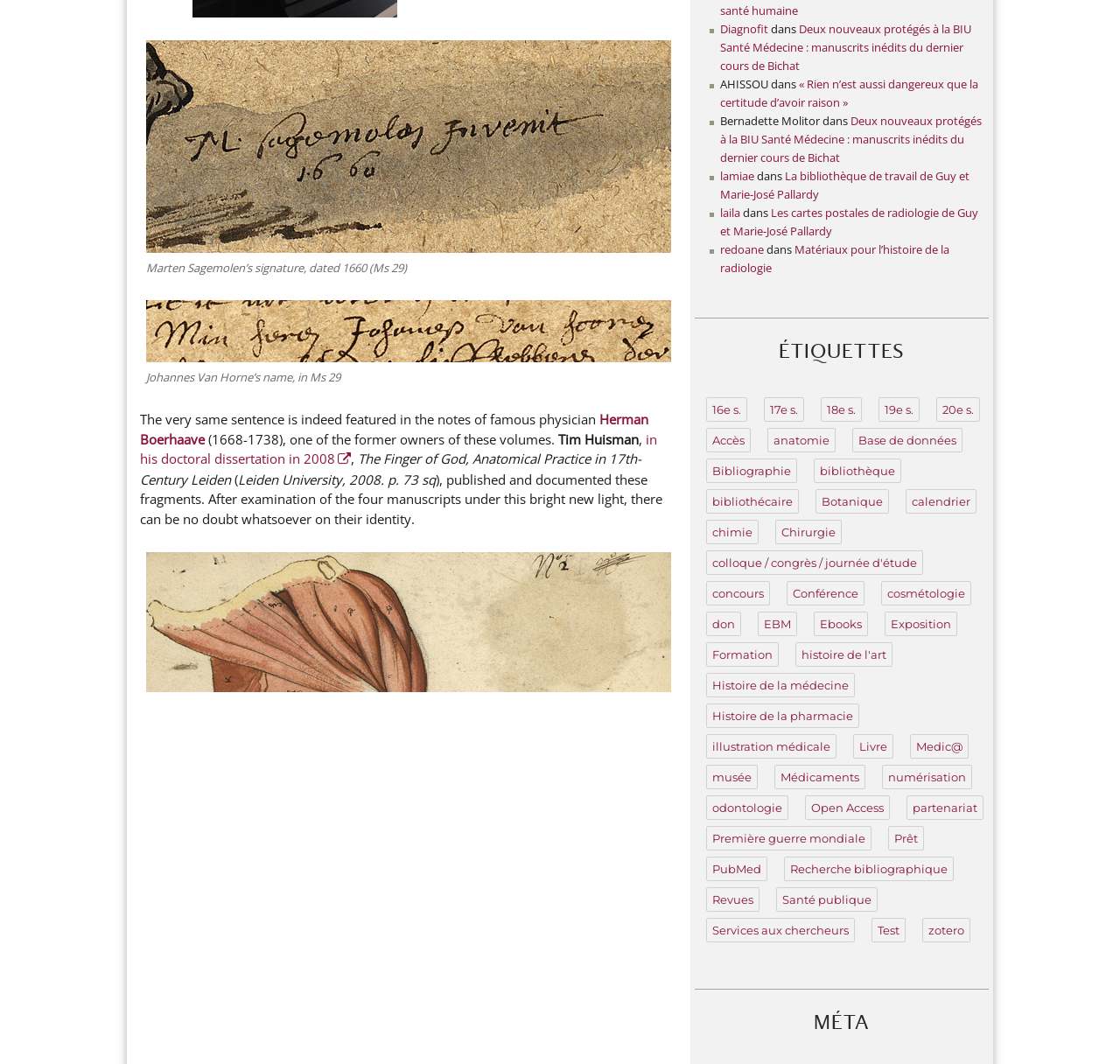Use a single word or phrase to respond to the question:
What is the title of the doctoral dissertation mentioned in the text?

The Finger of God, Anatomical Practice in 17th-Century Leiden